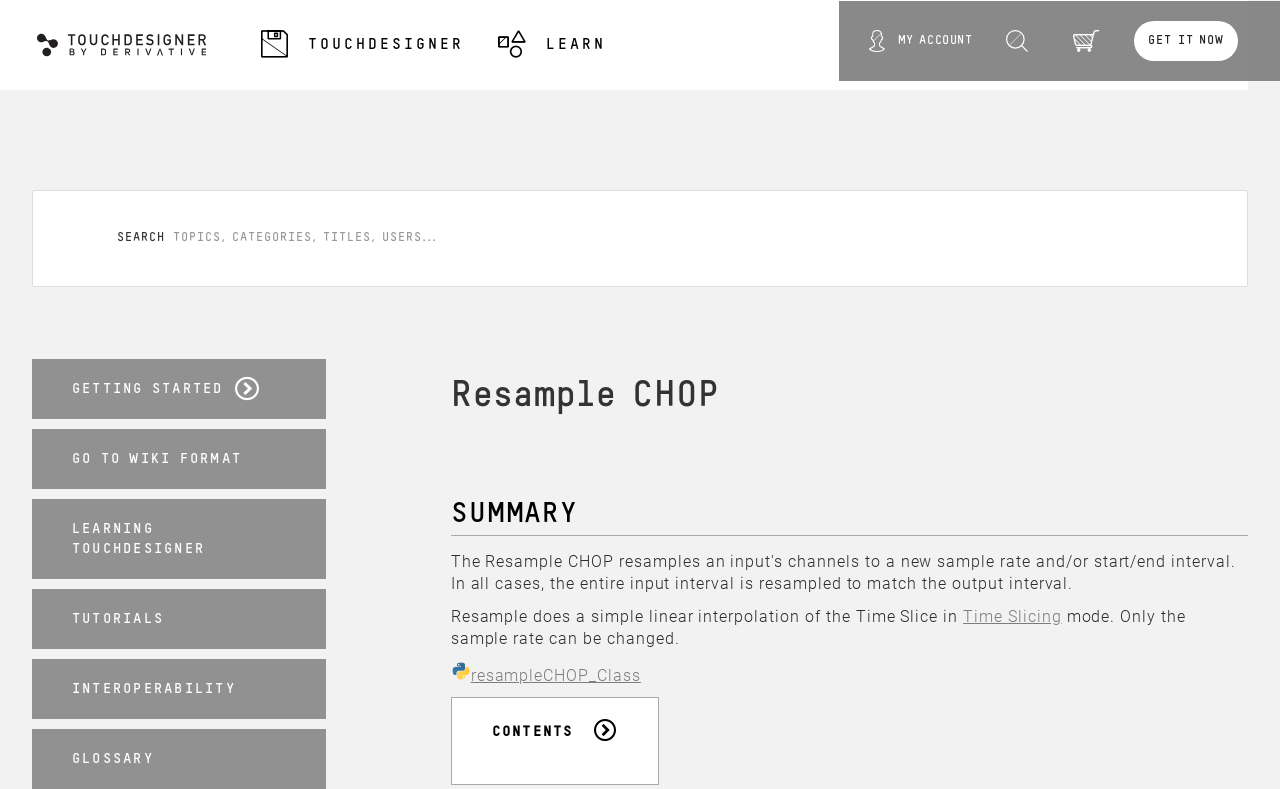Determine the bounding box of the UI element mentioned here: "Tucson Acupuncture Services". The coordinates must be in the format [left, top, right, bottom] with values ranging from 0 to 1.

None